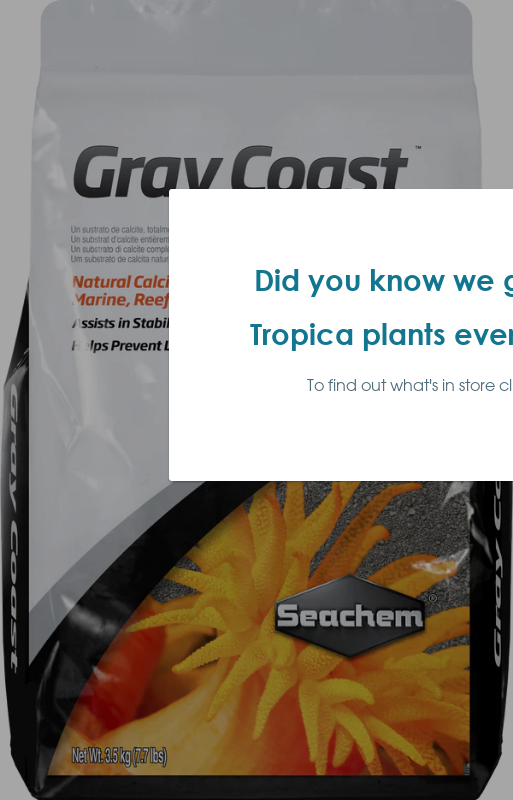What is being promoted in the background of the image?
Look at the screenshot and respond with a single word or phrase.

Tropica plants